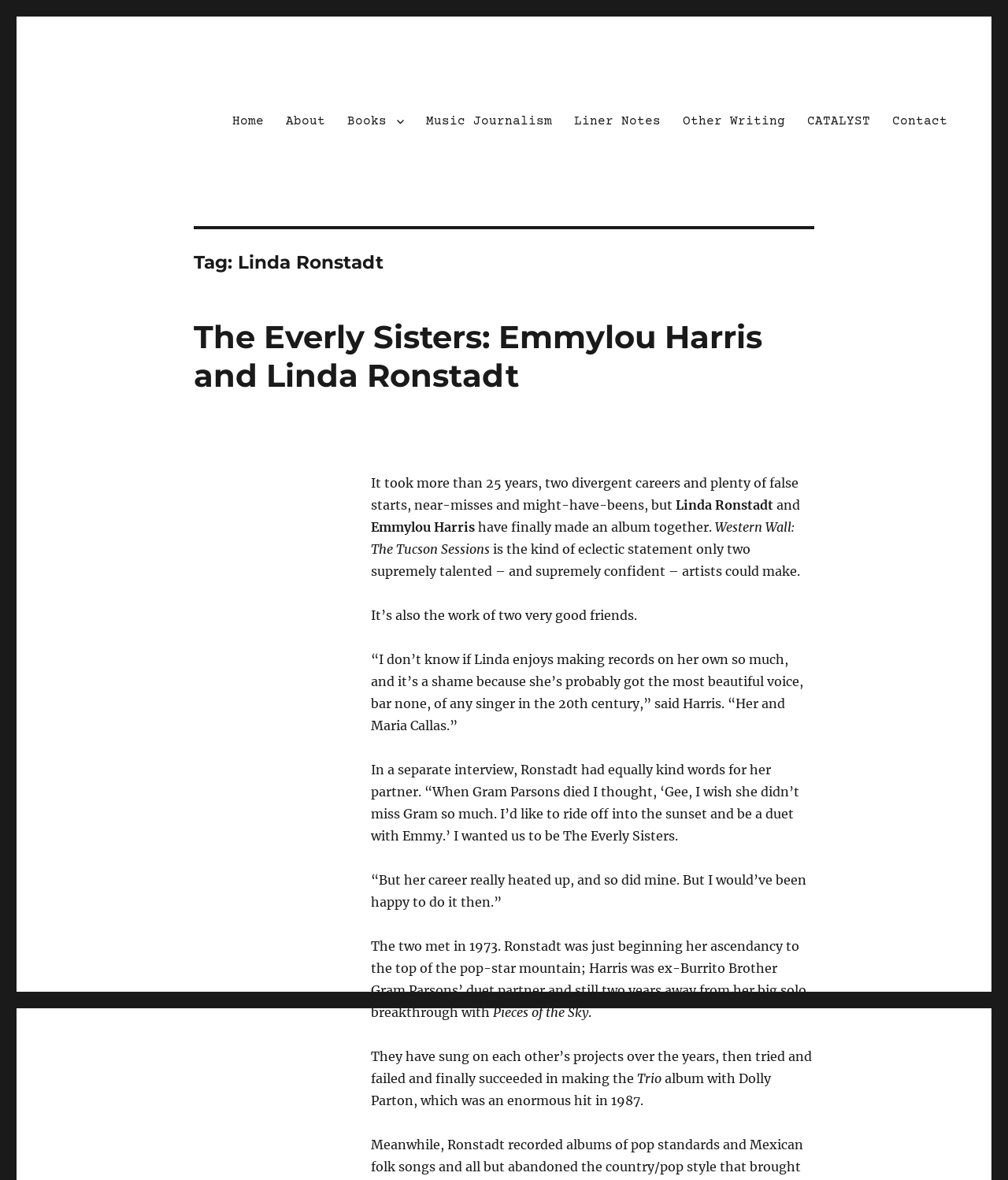Who is the author of the article?
Please provide a single word or phrase as your answer based on the image.

Bill DeYoung